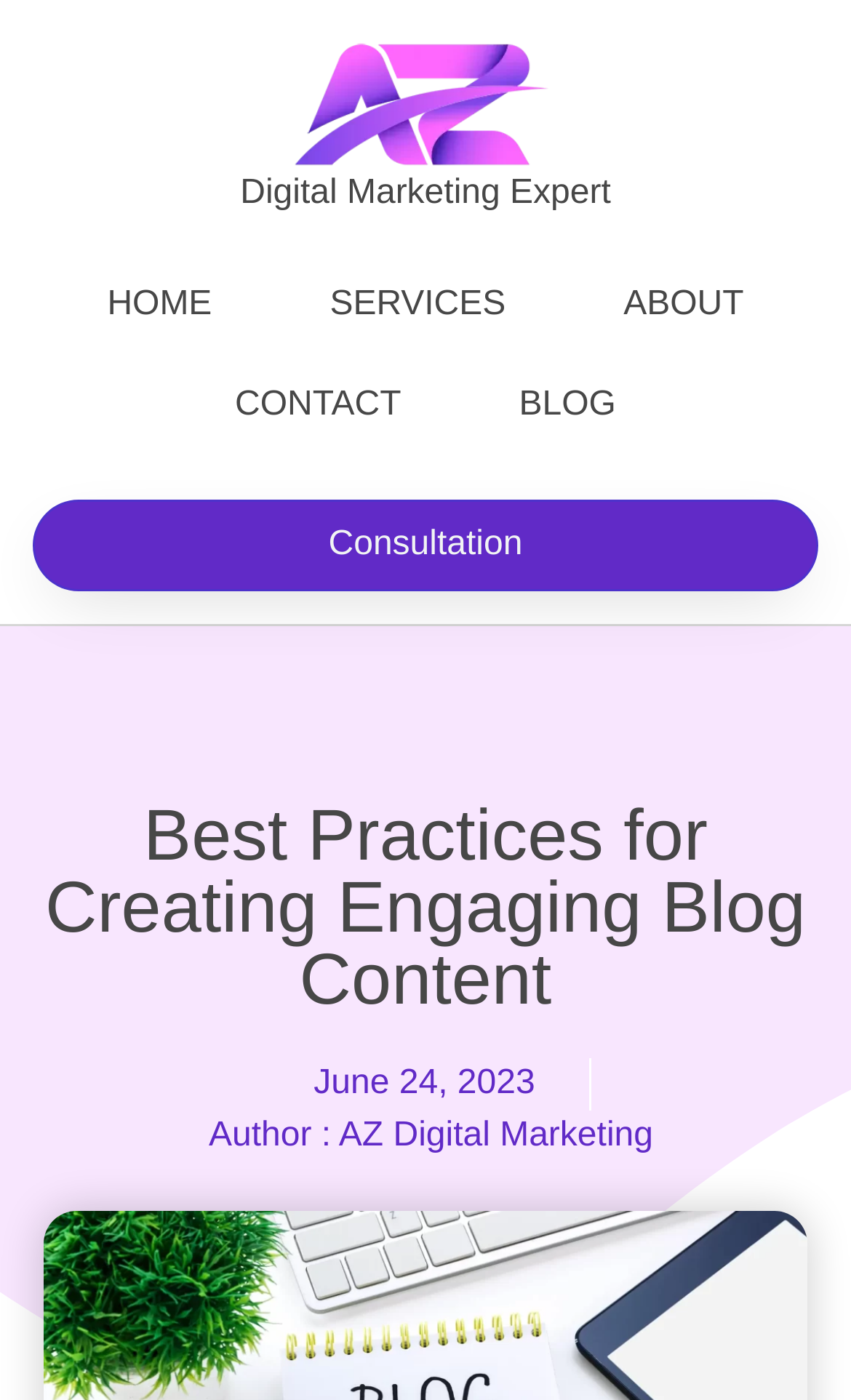Please identify the bounding box coordinates of the element I should click to complete this instruction: 'contact the digital marketing expert'. The coordinates should be given as four float numbers between 0 and 1, like this: [left, top, right, bottom].

[0.207, 0.255, 0.541, 0.326]